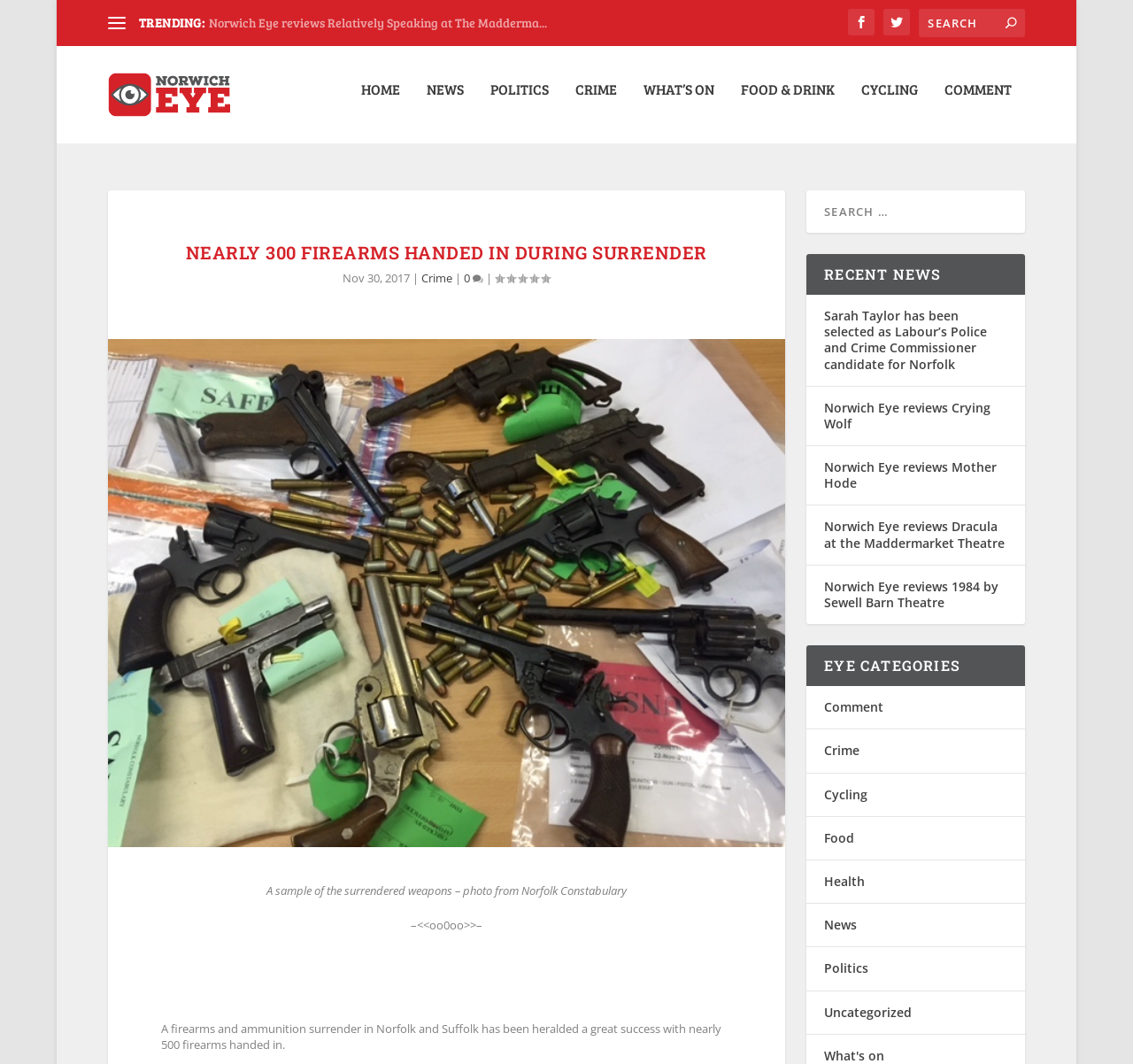Refer to the image and provide a thorough answer to this question:
What is the topic of the review article below the main news article?

I determined the topic of the review article by reading the link 'Norwich Eye reviews Relatively Speaking at The Madderma...' which is located below the main news article.